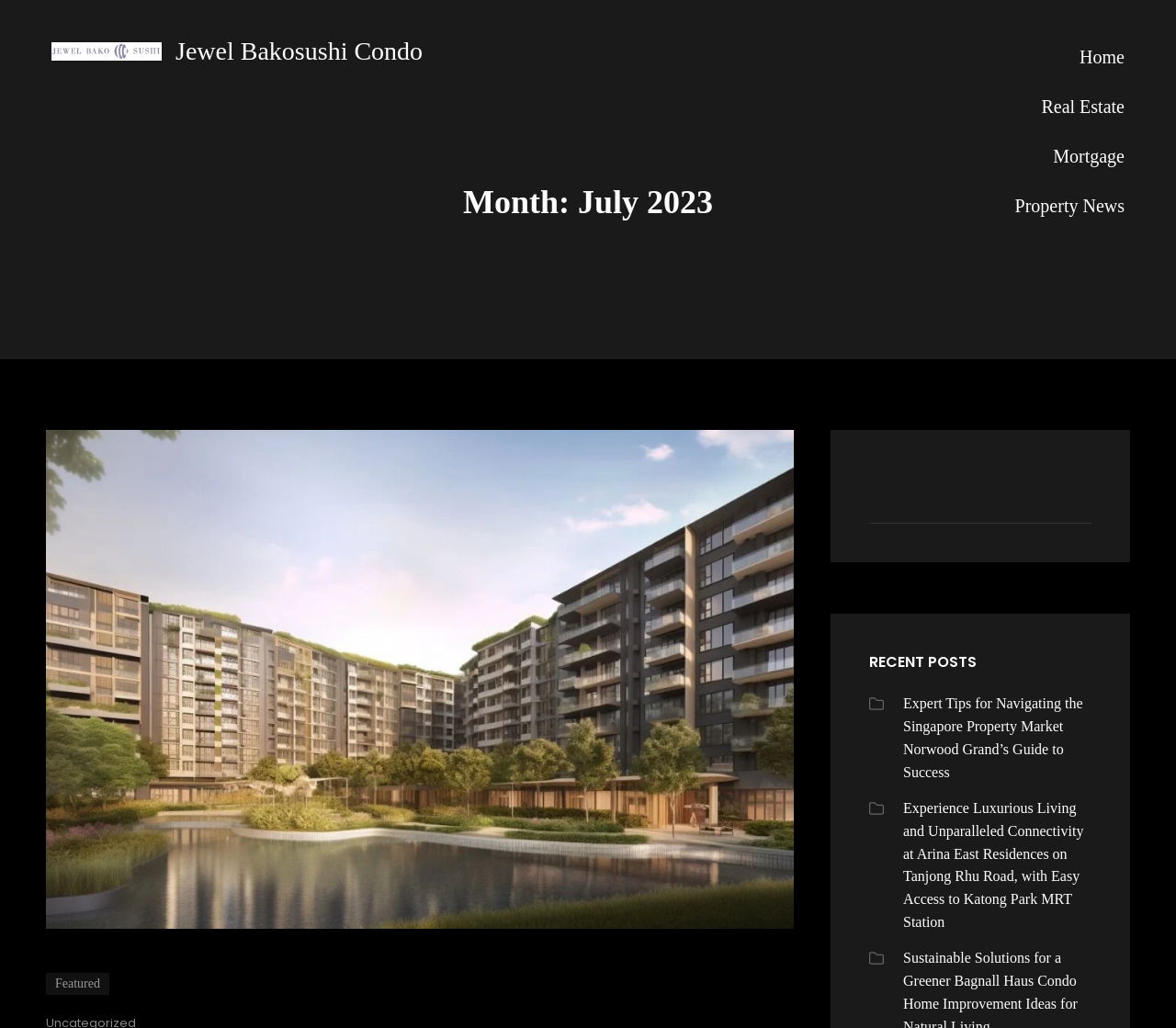Identify the bounding box for the element characterized by the following description: "Real Estate".

[0.849, 0.08, 0.97, 0.128]